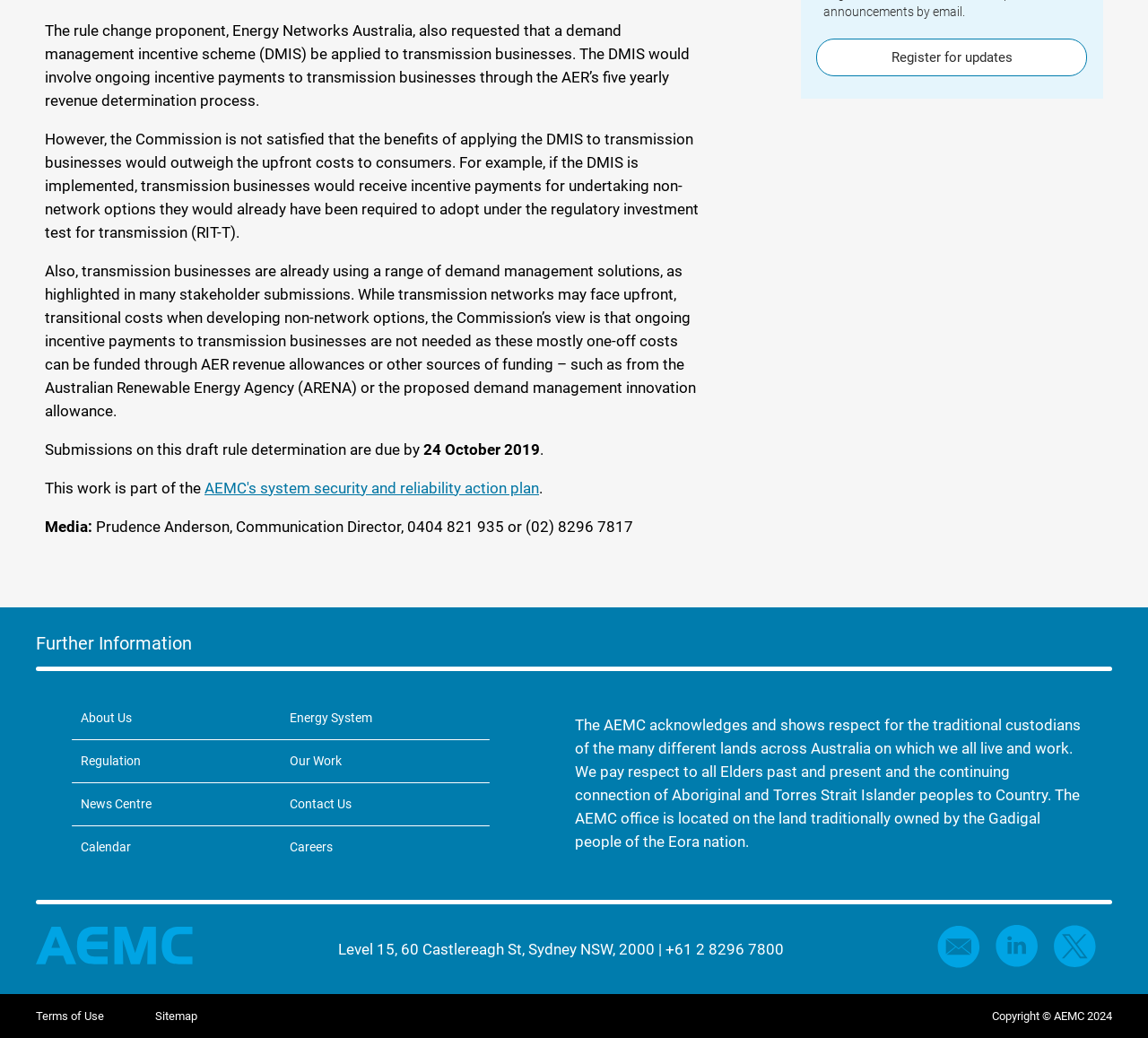Please find the bounding box coordinates for the clickable element needed to perform this instruction: "Visit AEMC's system security and reliability action plan".

[0.178, 0.461, 0.47, 0.479]